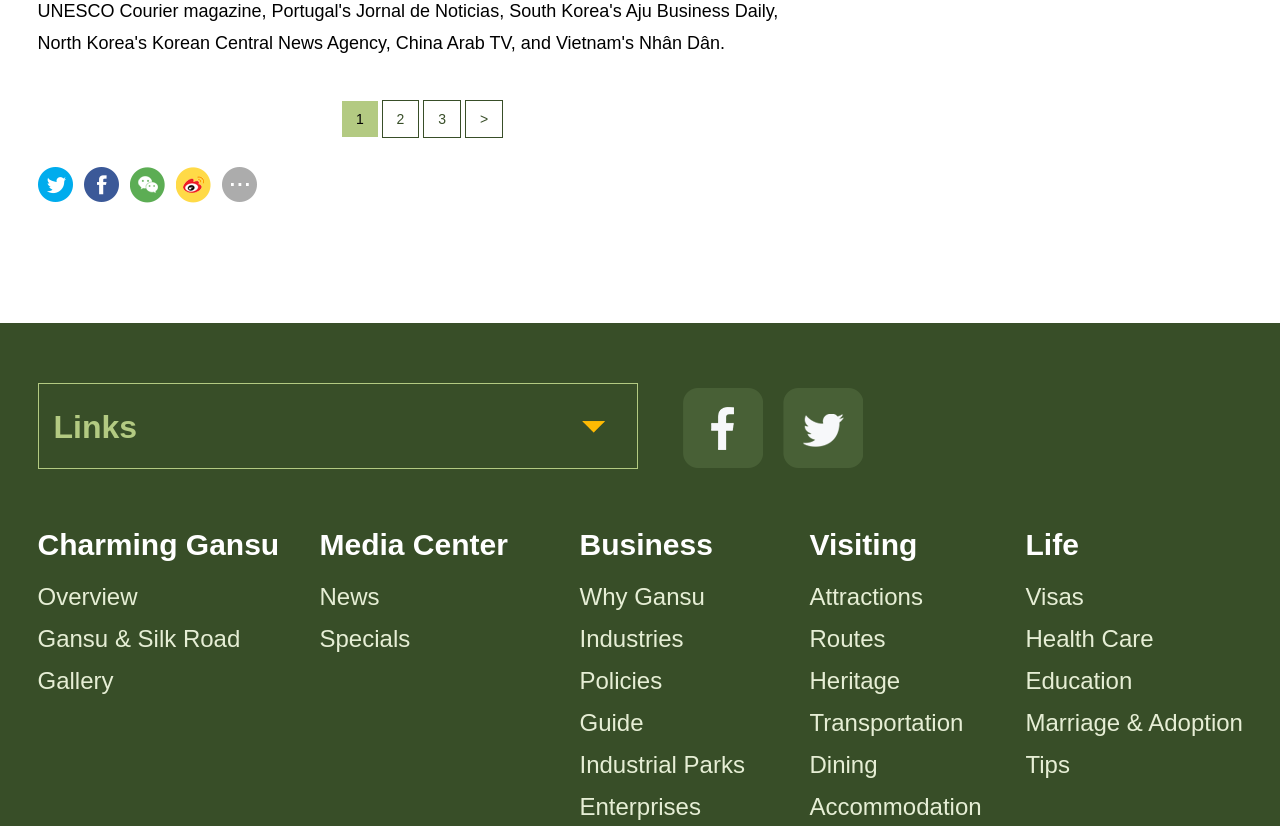Locate and provide the bounding box coordinates for the HTML element that matches this description: "News".

[0.25, 0.706, 0.296, 0.738]